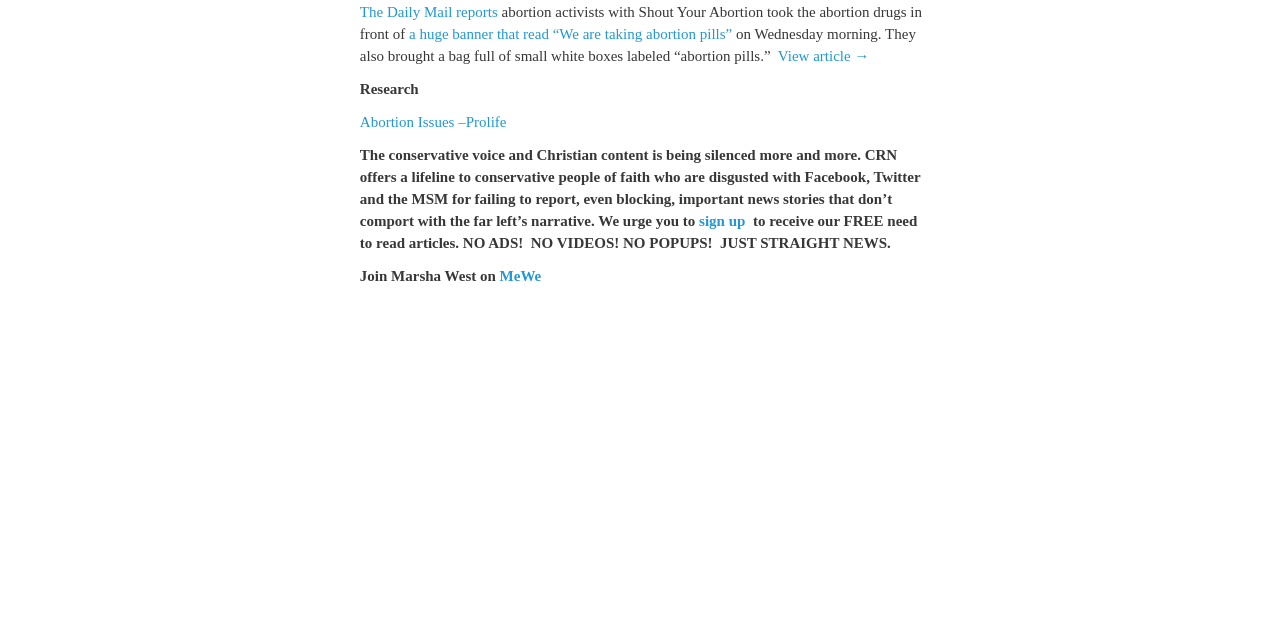Predict the bounding box of the UI element that fits this description: "View article →".

[0.608, 0.075, 0.679, 0.1]